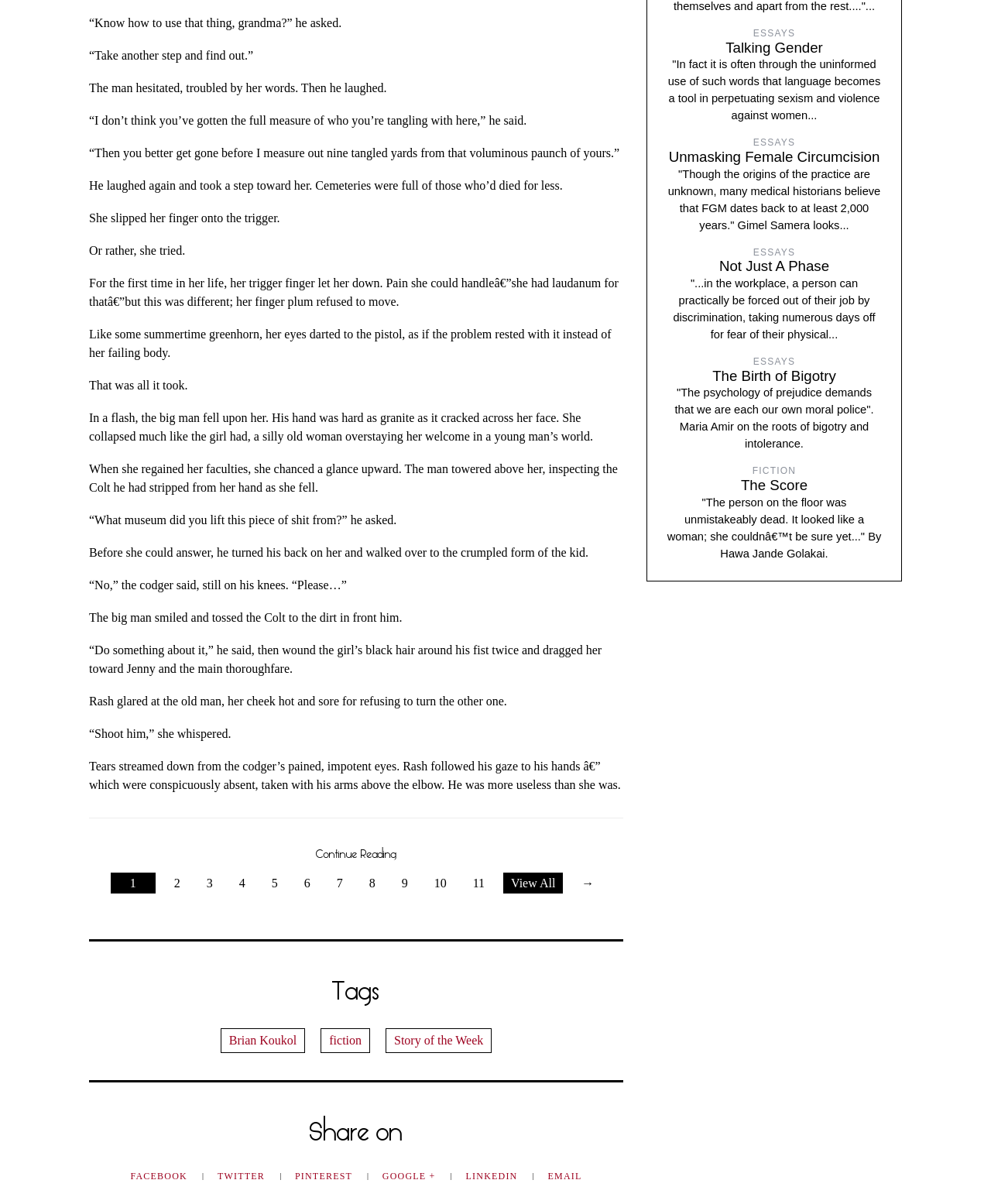Give a one-word or short phrase answer to this question: 
What is the category of the essay 'Unmasking Female Circumcision'?

ESSAYS